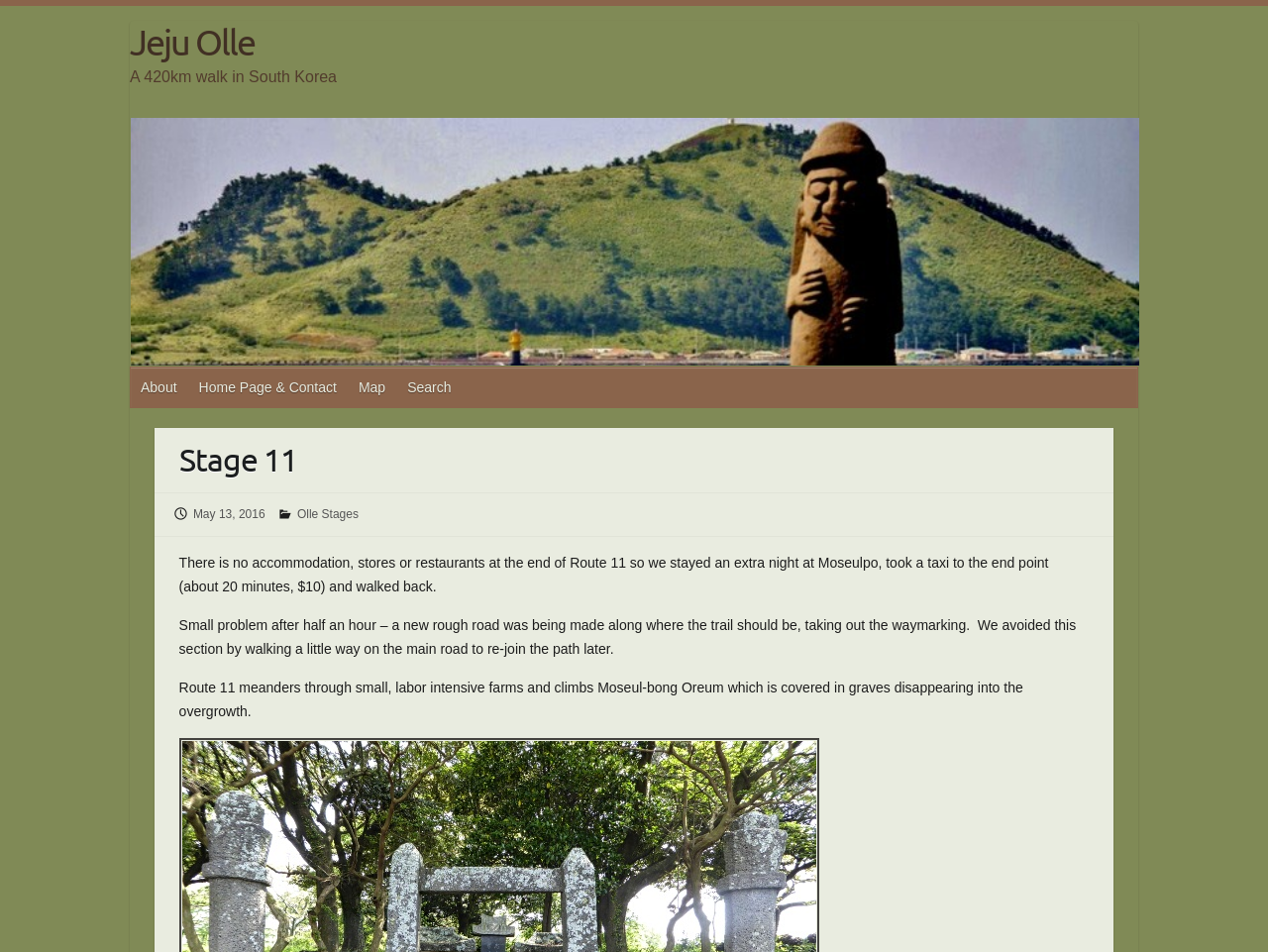Given the element description: "May 13, 2016May 14, 2016", predict the bounding box coordinates of the UI element it refers to, using four float numbers between 0 and 1, i.e., [left, top, right, bottom].

[0.152, 0.533, 0.209, 0.547]